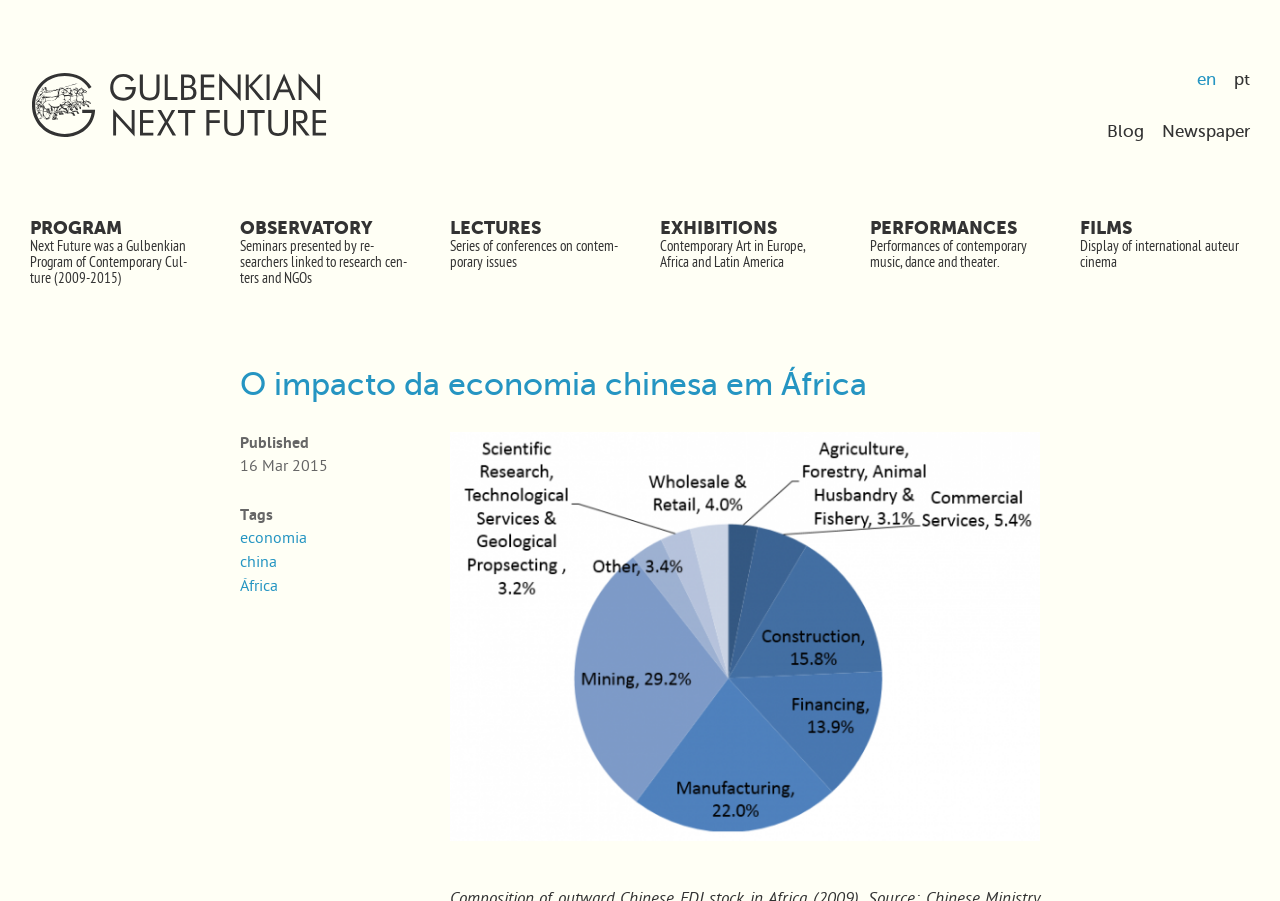Please find the bounding box coordinates of the section that needs to be clicked to achieve this instruction: "Read about PROGRAM Next Future".

[0.023, 0.24, 0.156, 0.32]